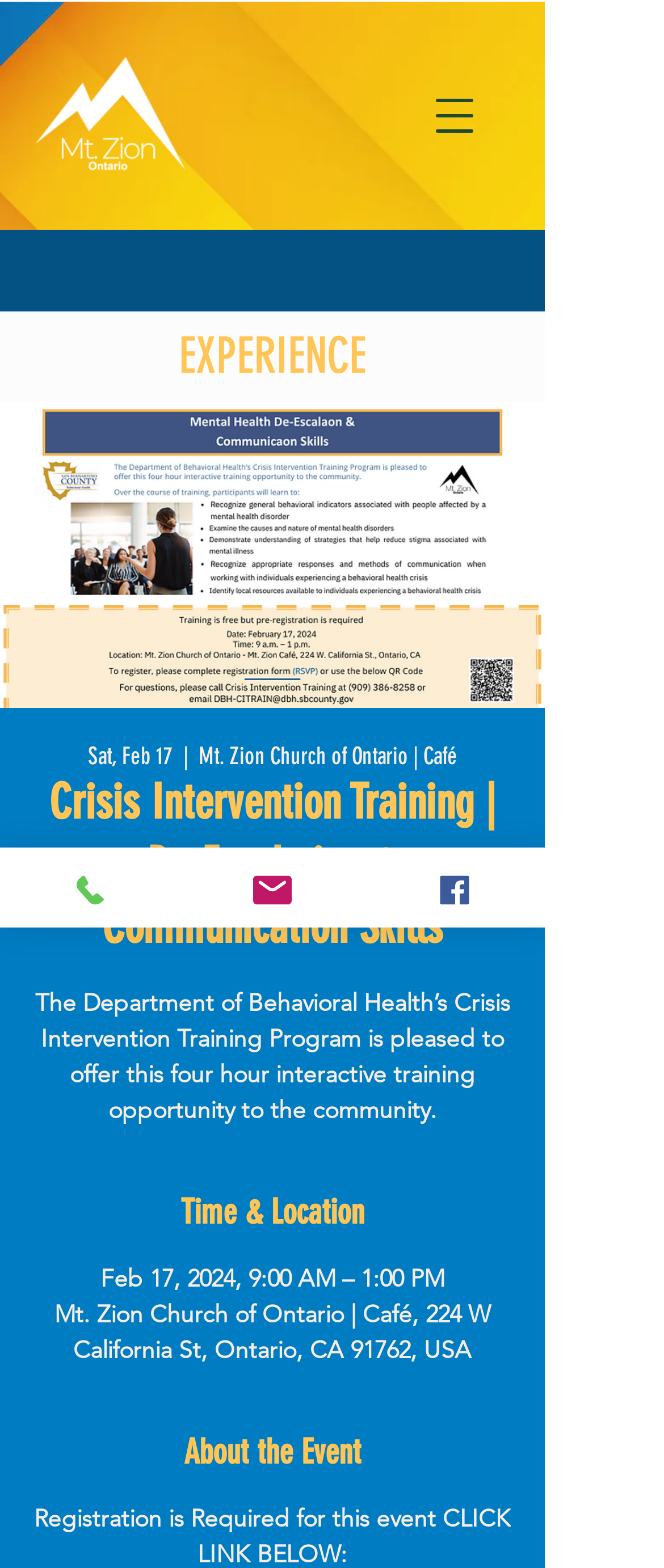What is the event name?
From the screenshot, provide a brief answer in one word or phrase.

Crisis Intervention Training